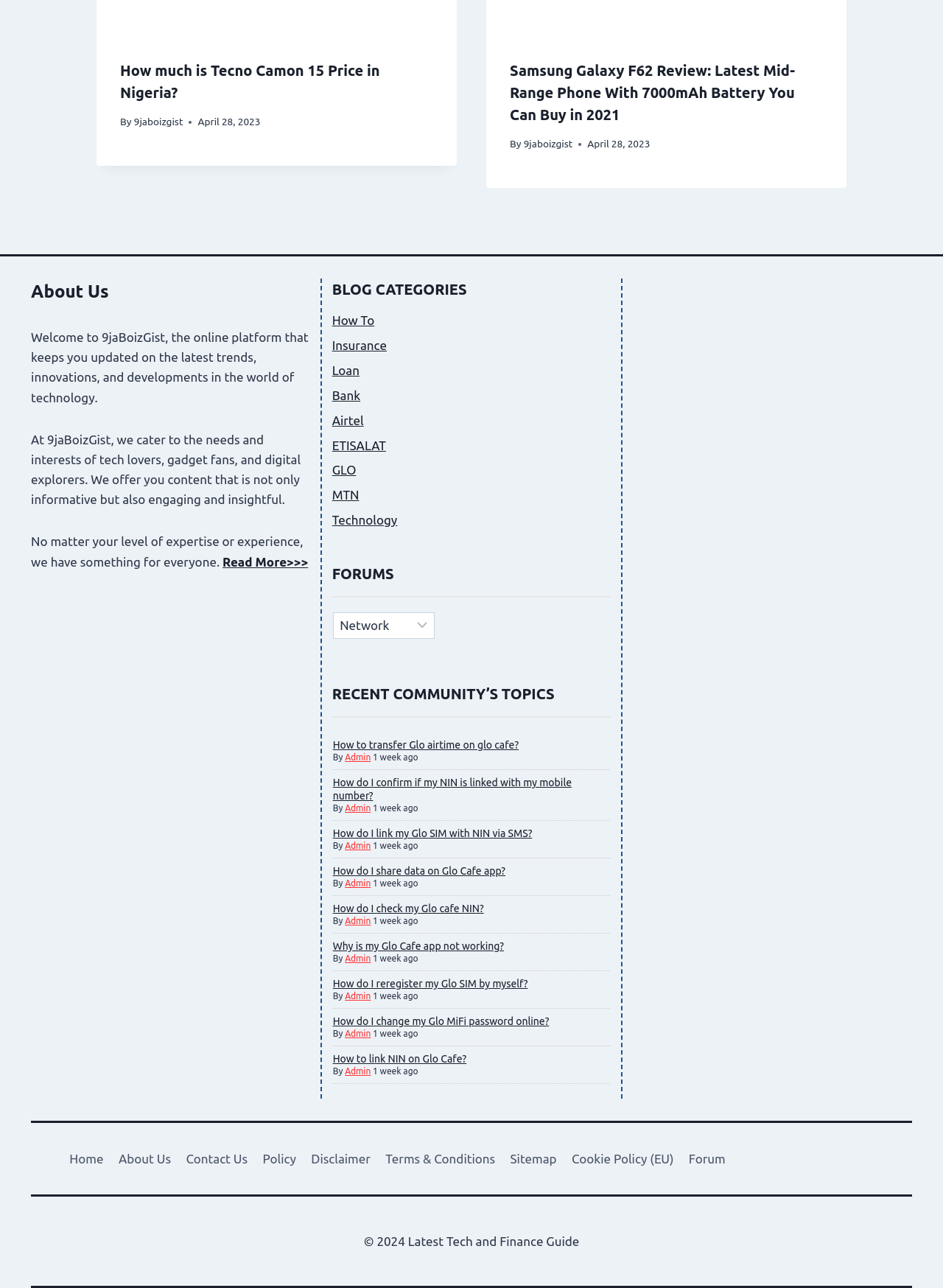Find the bounding box coordinates of the clickable area that will achieve the following instruction: "Check recent community topics".

[0.353, 0.574, 0.55, 0.583]